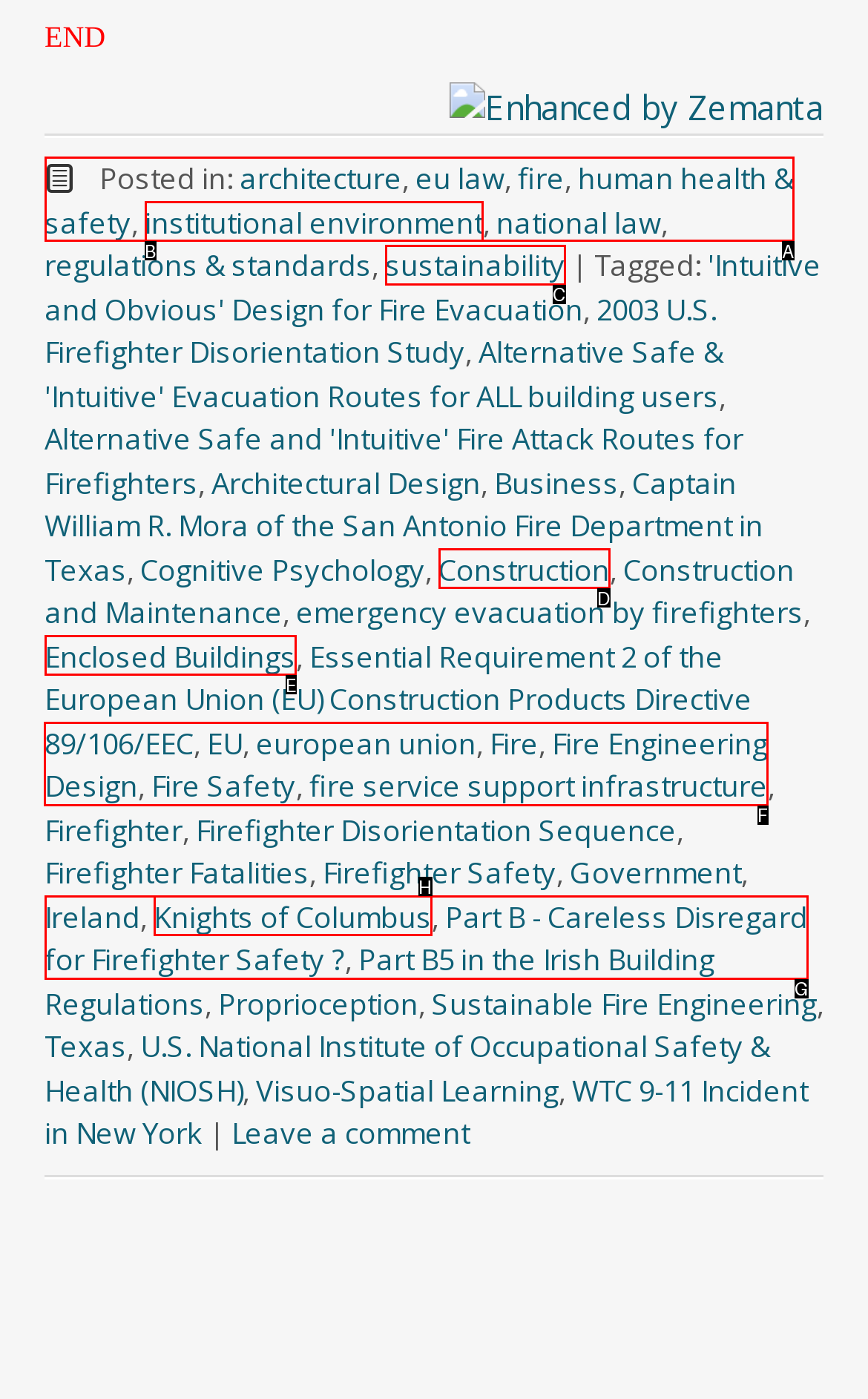Determine the HTML element to click for the instruction: Follow on Facebook.
Answer with the letter corresponding to the correct choice from the provided options.

None